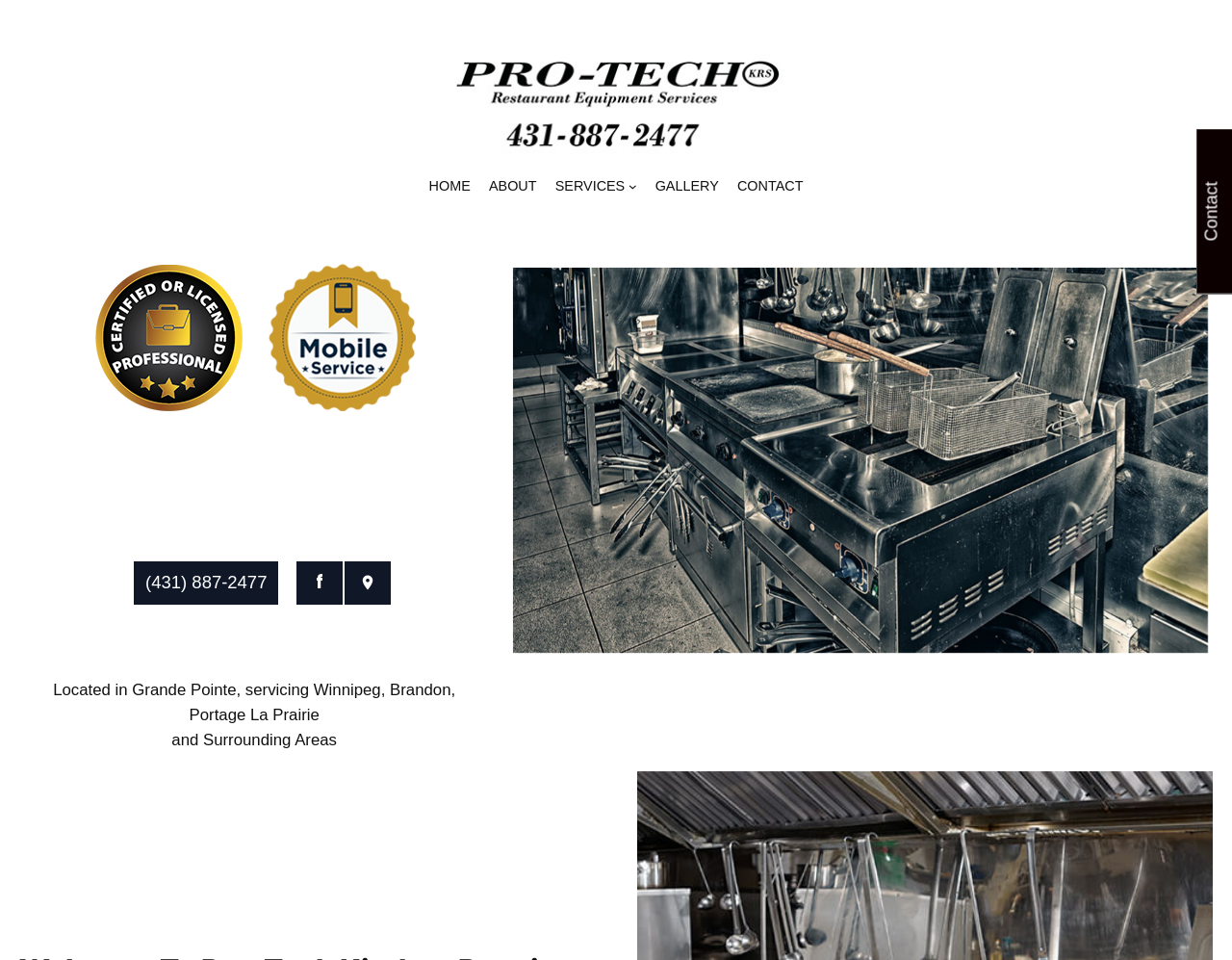Please identify the coordinates of the bounding box for the clickable region that will accomplish this instruction: "Click the Pro-Tech KRS Logo".

[0.364, 0.048, 0.636, 0.161]